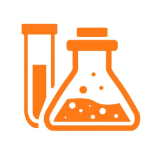What is the purpose of peptide reagents in drug development?
Look at the image and respond to the question as thoroughly as possible.

According to the caption, peptide reagents are essential in synthesizing peptides and proteins used in drug development, and they facilitate the condensation reactions necessary for forming peptide bonds, underlining their significance in pharmaceutical R&D and the production of drugs containing amide structures.